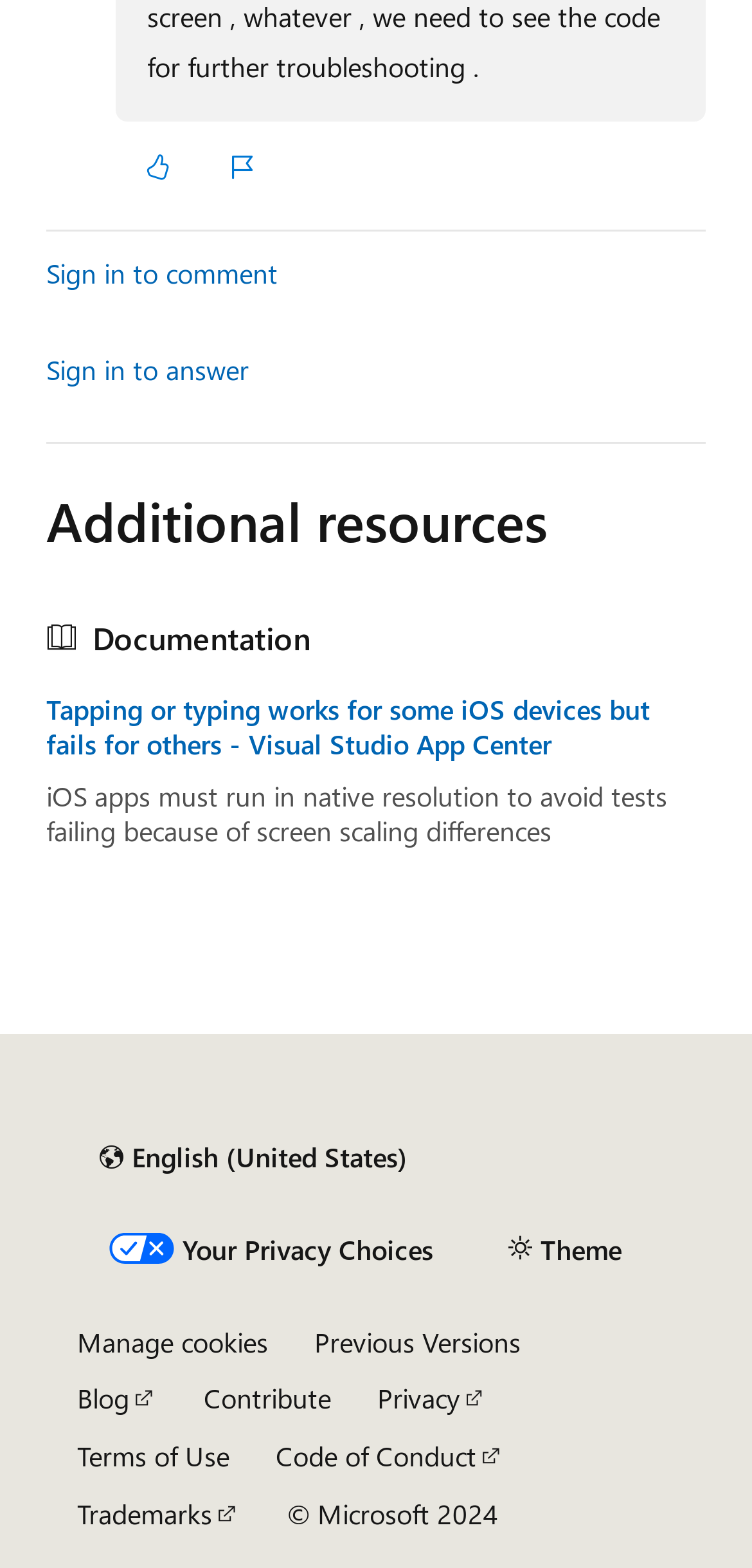Reply to the question with a brief word or phrase: What is the copyright year mentioned at the bottom of the webpage?

2024